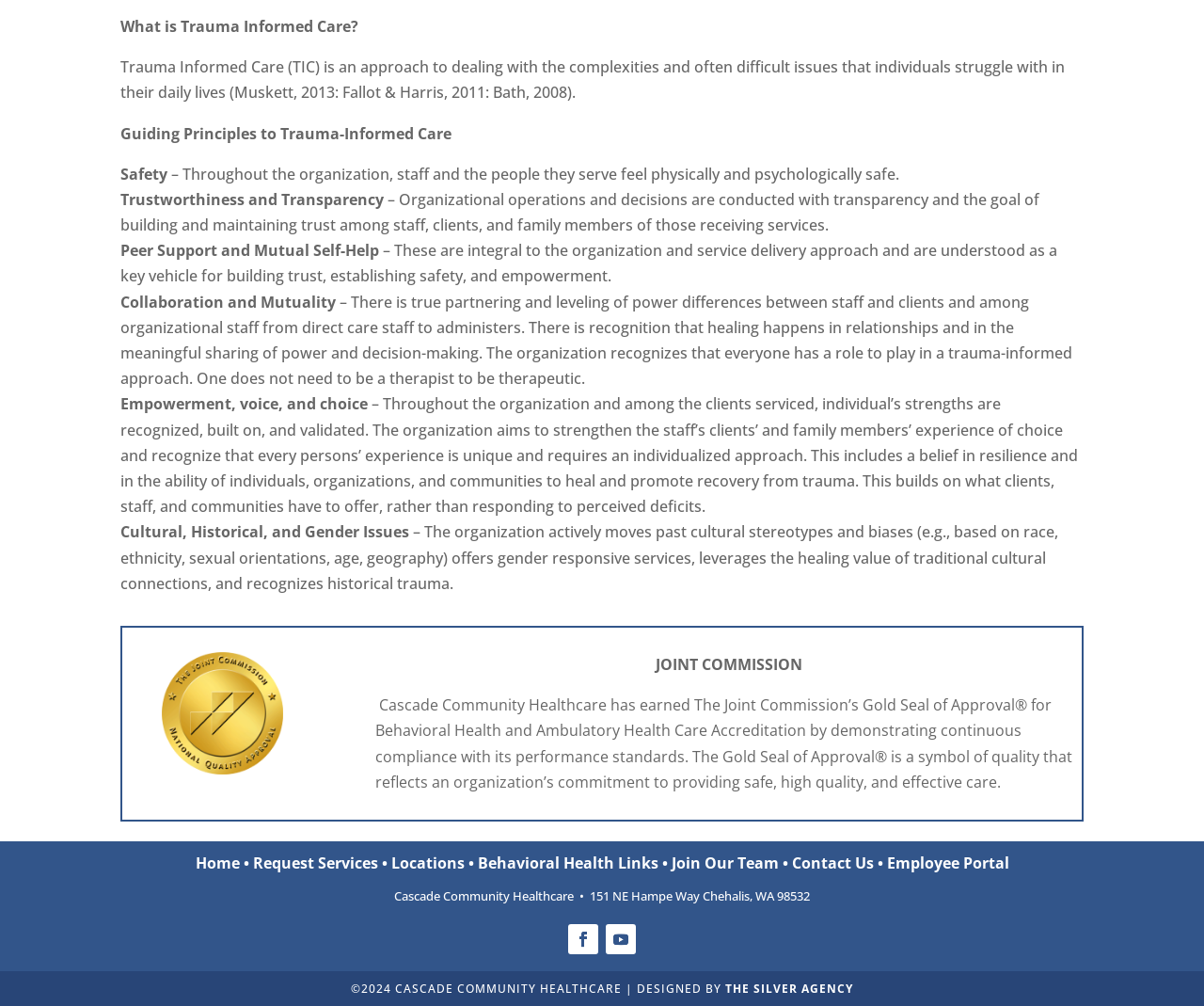Locate the bounding box of the user interface element based on this description: "Home •".

[0.162, 0.847, 0.207, 0.868]